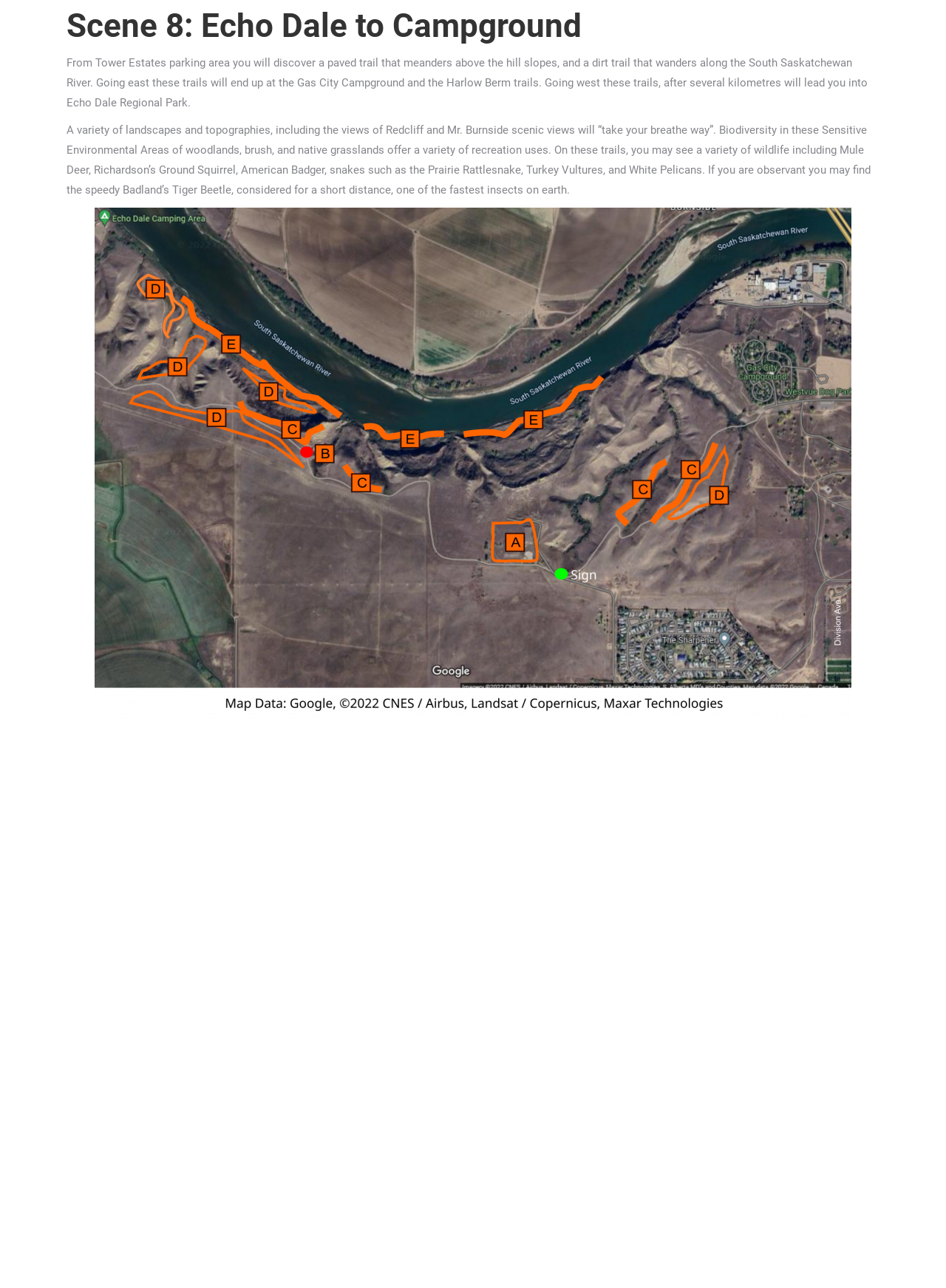Refer to the element description 1502 and identify the corresponding bounding box in the screenshot. Format the coordinates as (top-left x, top-left y, bottom-right x, bottom-right y) with values in the range of 0 to 1.

None